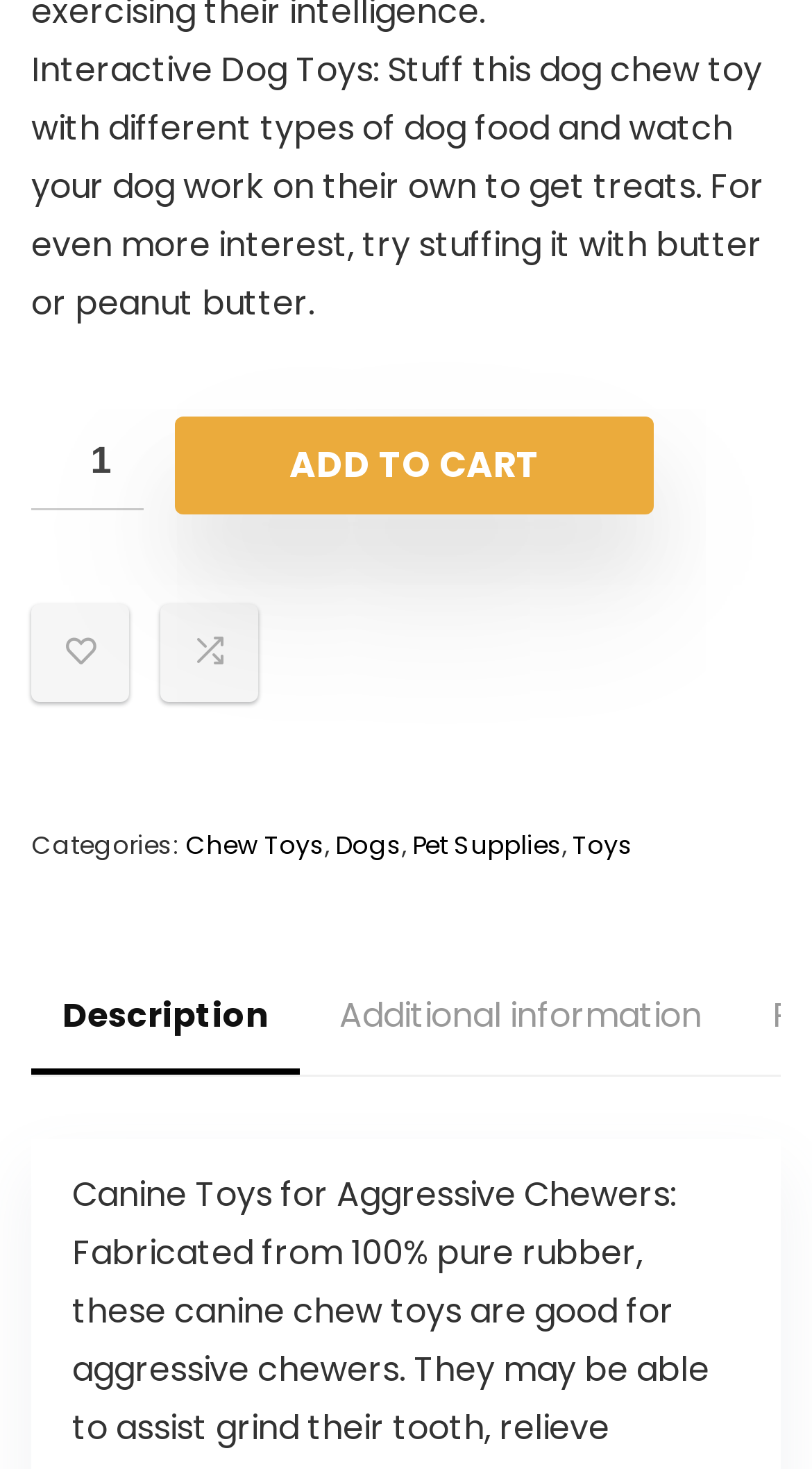Find the bounding box coordinates of the clickable area required to complete the following action: "Select quantity".

[0.038, 0.283, 0.177, 0.347]